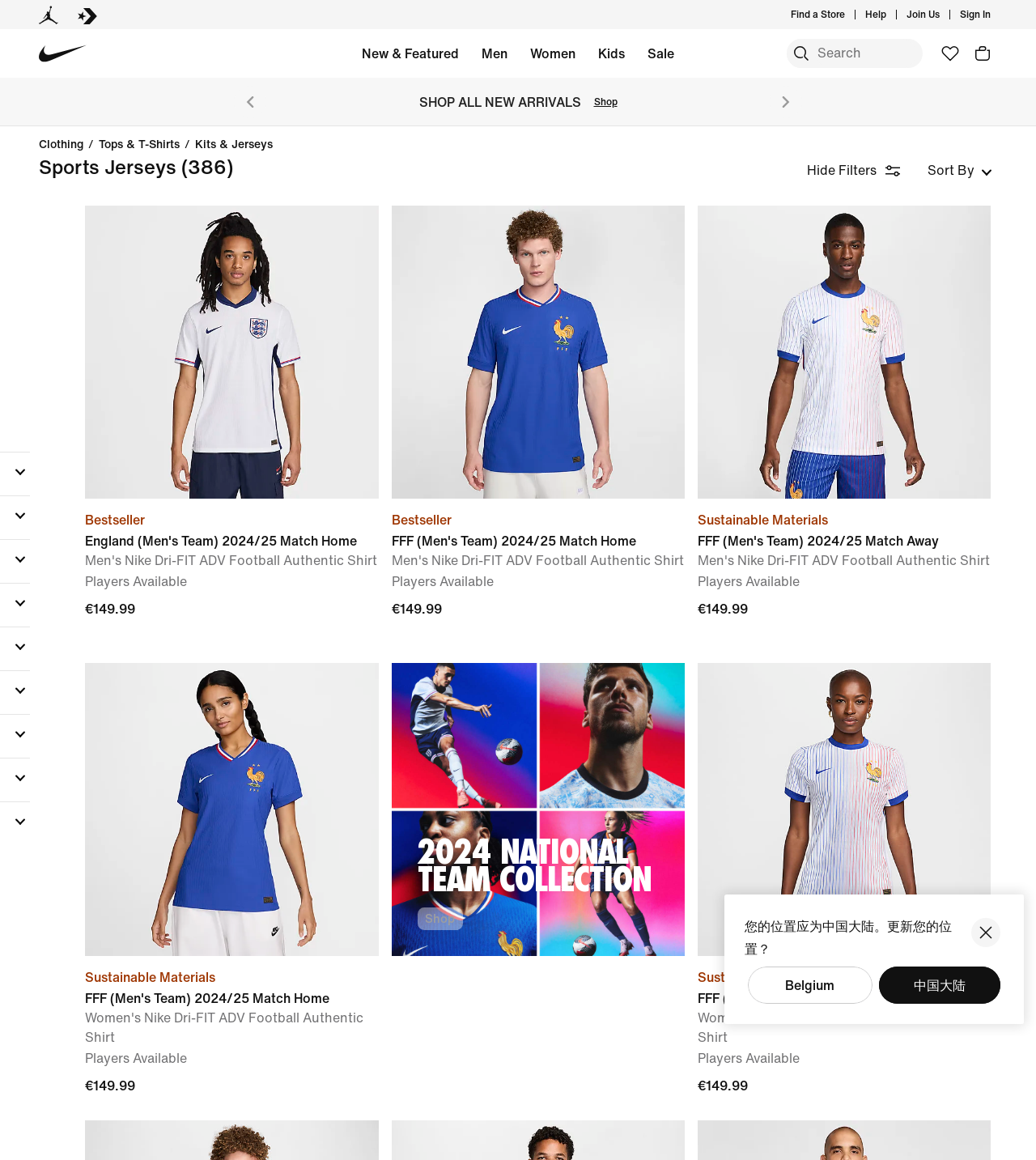Extract the bounding box coordinates of the UI element described by: "Clothing". The coordinates should include four float numbers ranging from 0 to 1, e.g., [left, top, right, bottom].

[0.038, 0.119, 0.08, 0.129]